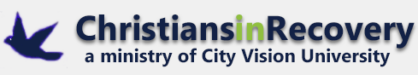Please reply with a single word or brief phrase to the question: 
What is the organization's educational roots indicated by?

City Vision University